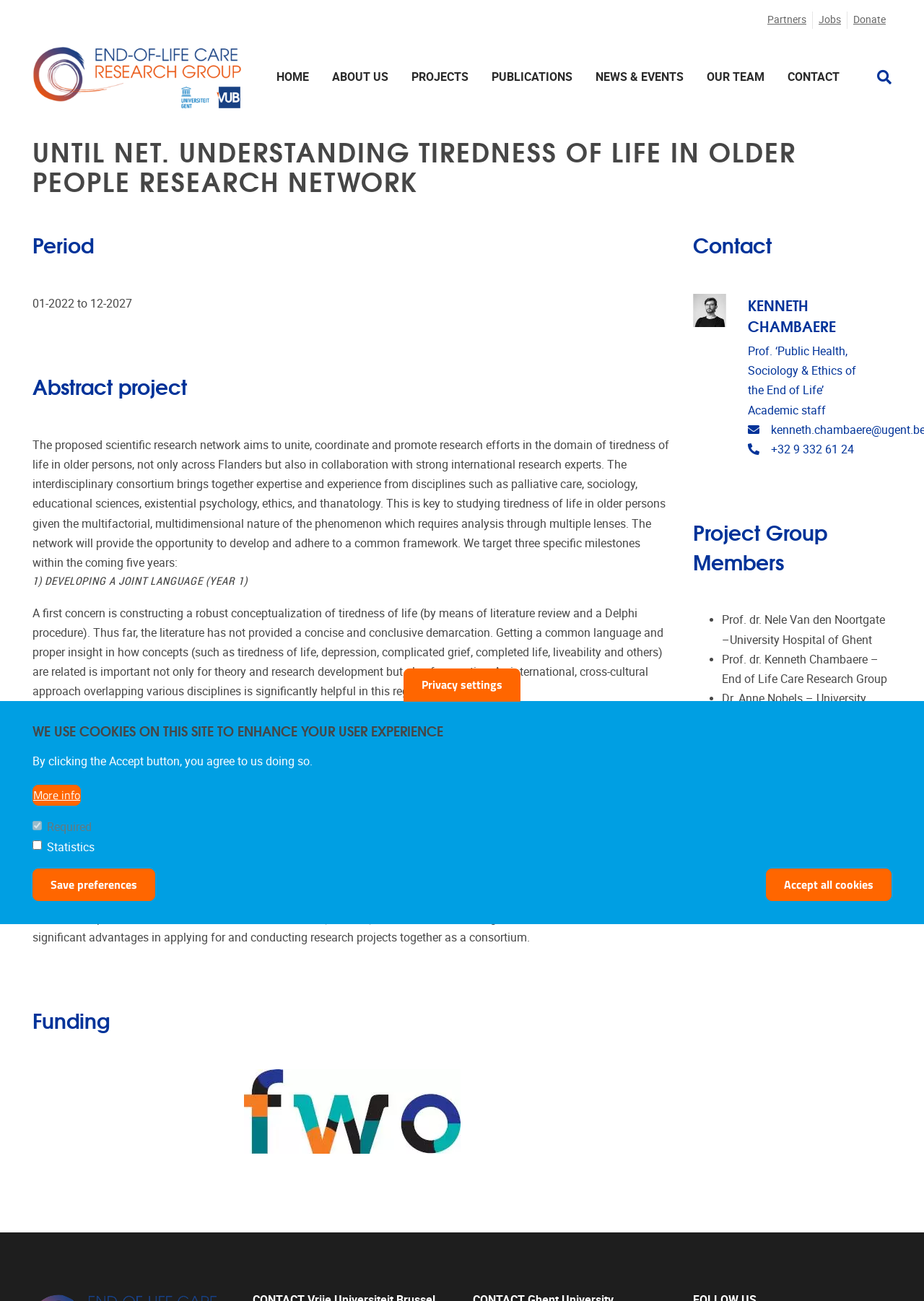Locate the bounding box coordinates of the area you need to click to fulfill this instruction: 'Click the 'Partners' link'. The coordinates must be in the form of four float numbers ranging from 0 to 1: [left, top, right, bottom].

[0.824, 0.009, 0.879, 0.022]